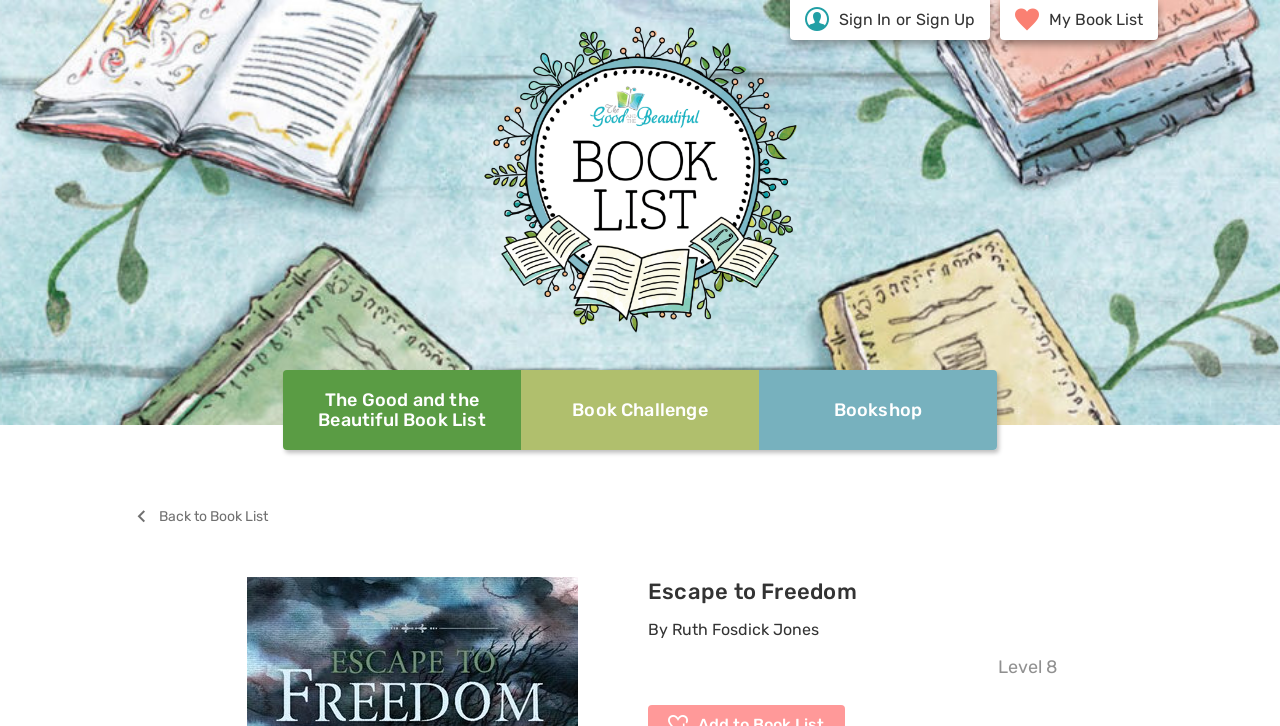Find the bounding box coordinates for the element that must be clicked to complete the instruction: "Click the 'Sign In' button". The coordinates should be four float numbers between 0 and 1, indicated as [left, top, right, bottom].

[0.655, 0.012, 0.696, 0.043]